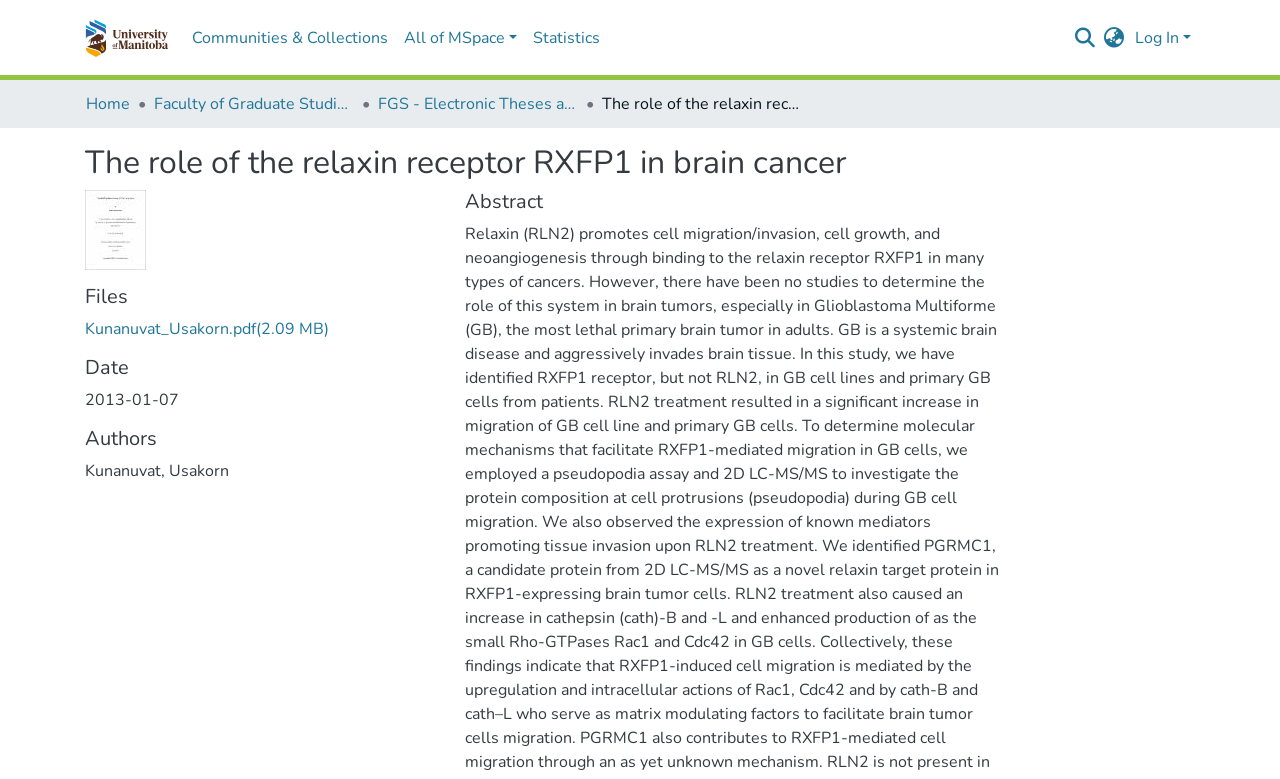Can you pinpoint the bounding box coordinates for the clickable element required for this instruction: "Click the repository logo"? The coordinates should be four float numbers between 0 and 1, i.e., [left, top, right, bottom].

[0.066, 0.017, 0.131, 0.081]